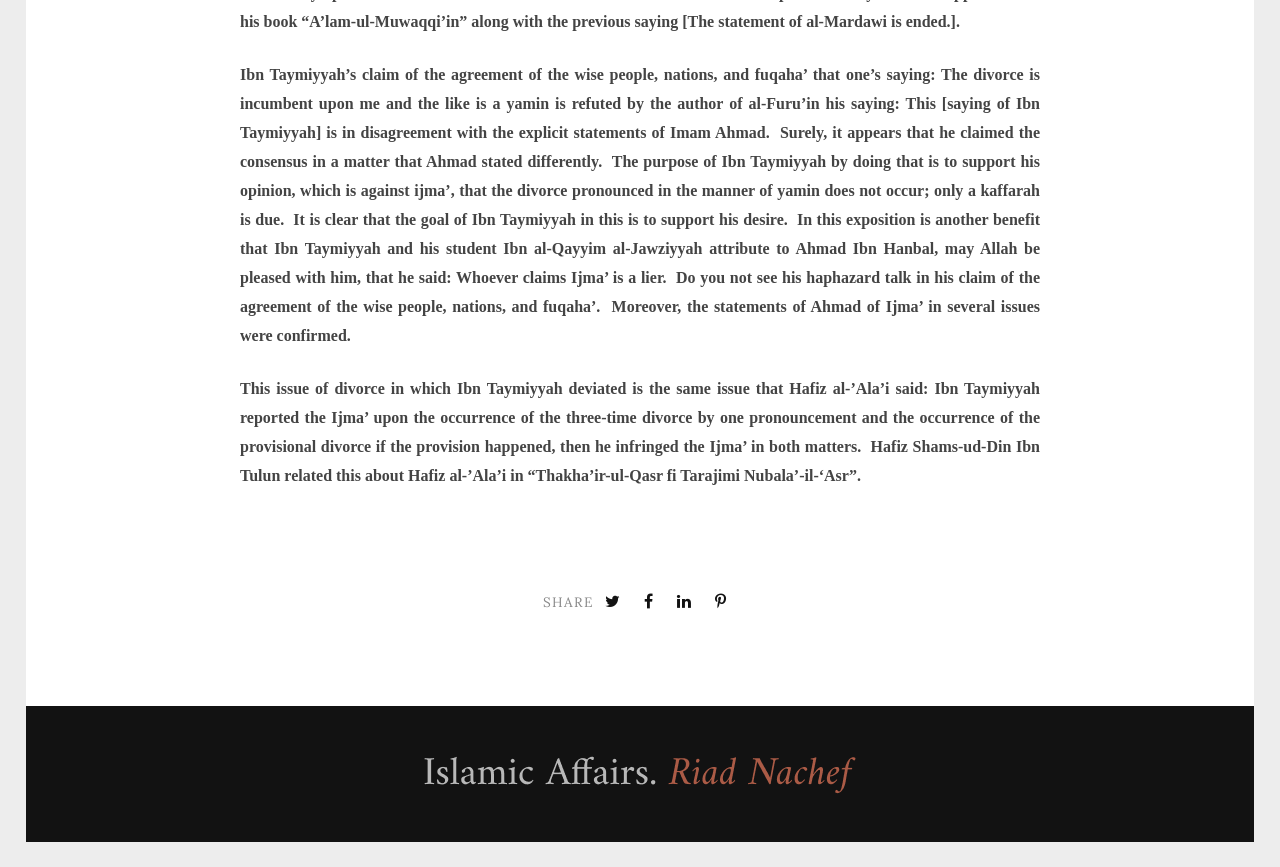Identify the bounding box of the HTML element described as: "View trivia (0)".

None